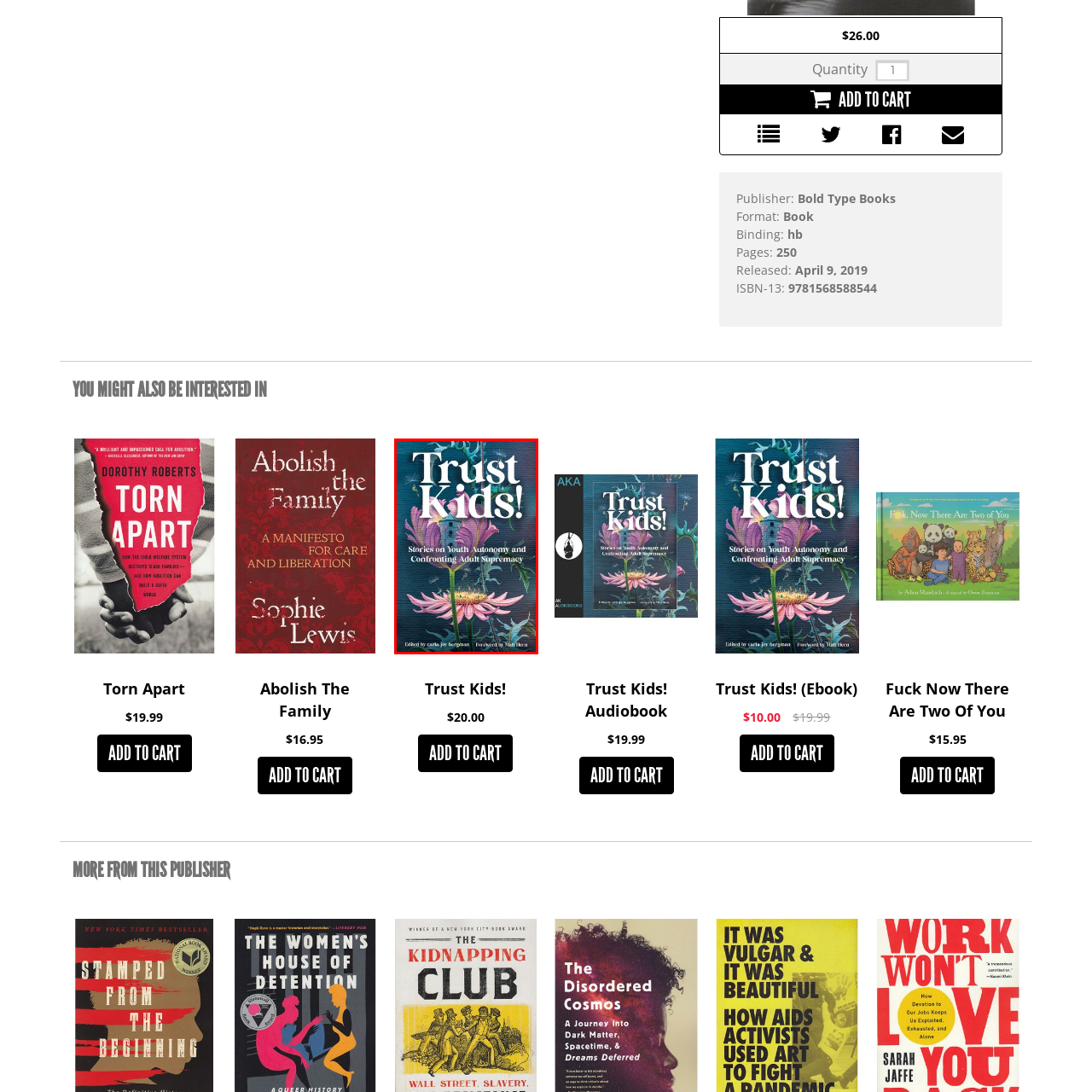Look closely at the image surrounded by the red box, What does the lotus flower symbolize? Give your answer as a single word or phrase.

Growth and empowerment